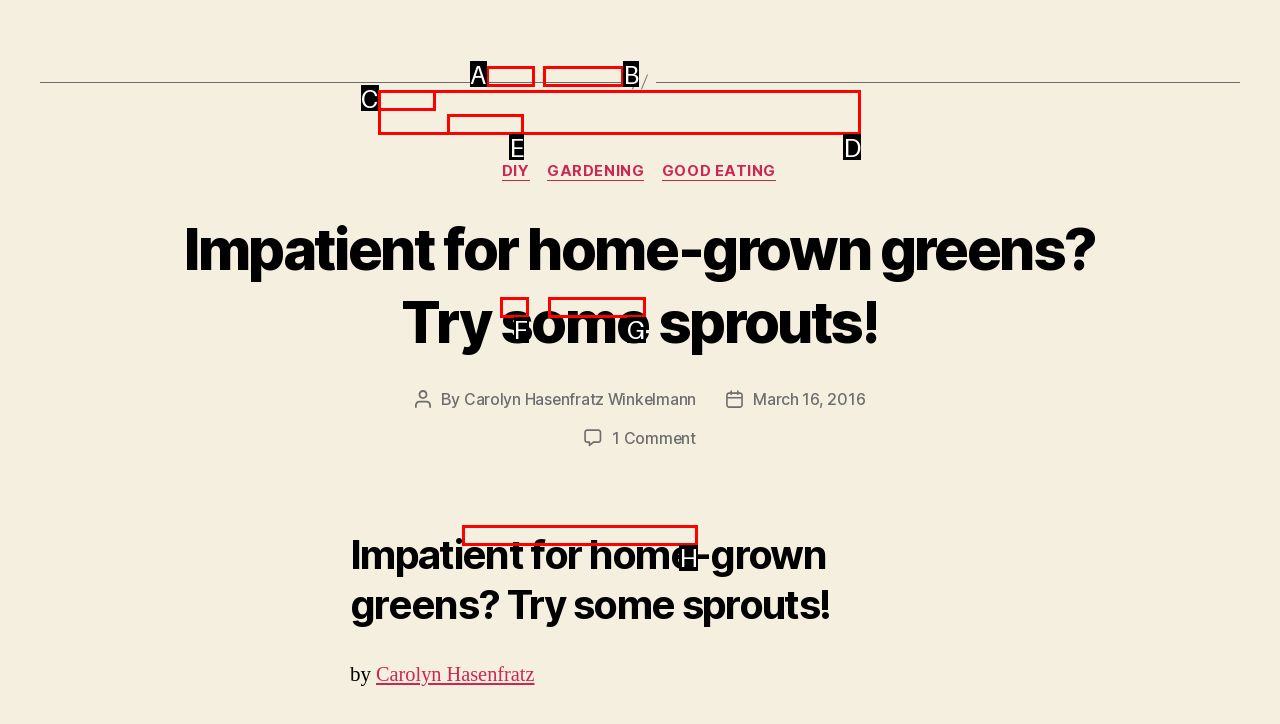Identify the letter corresponding to the UI element that matches this description: Career
Answer using only the letter from the provided options.

None